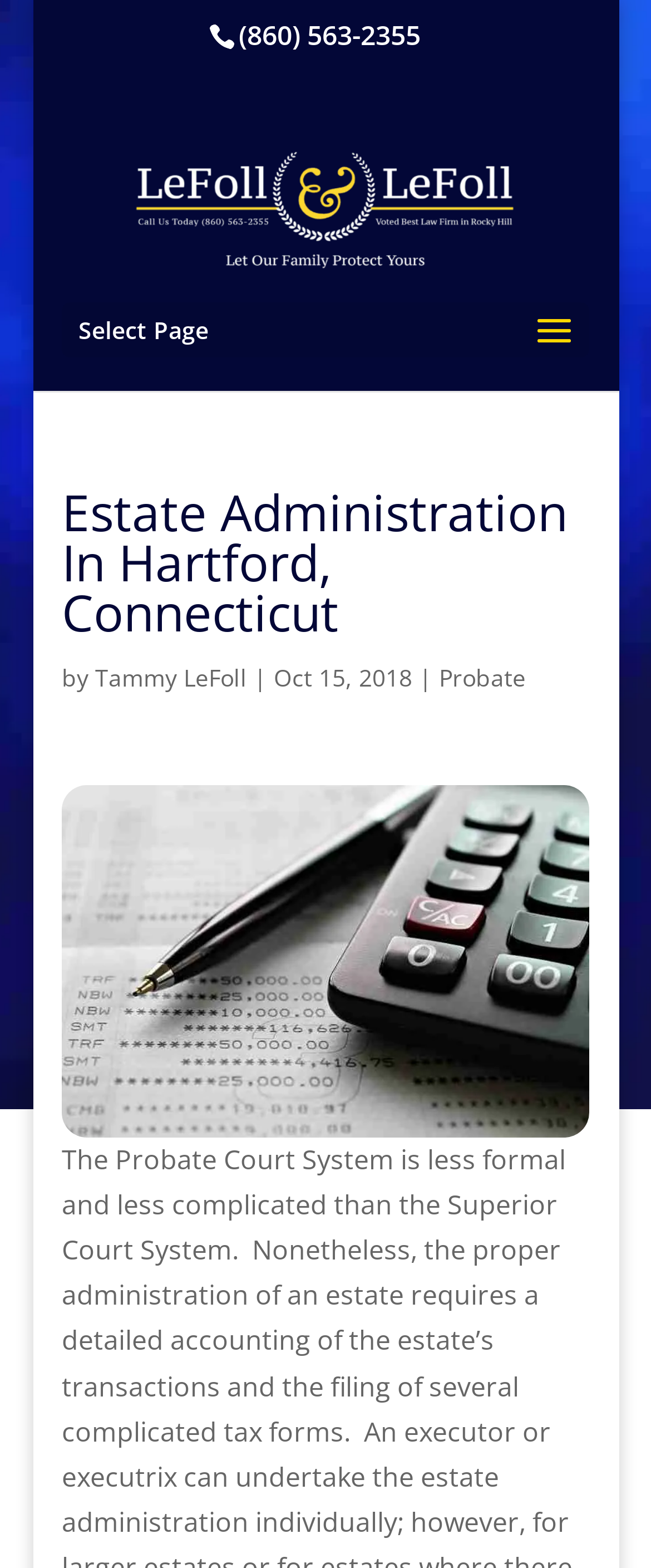Illustrate the webpage thoroughly, mentioning all important details.

The webpage appears to be a law firm's website, specifically focused on estate administration in Hartford, Connecticut. At the top left corner, there is a link to skip to the content. Next to it, on the top right, is the phone number (860) 563-2355. Below the phone number, there is a logo of LeFoll & LeFoll, which is an image with the same name as the link beside it. 

To the right of the logo, there is a button to select the page menu. When expanded, the menu displays a heading that reads "Estate Administration In Hartford, Connecticut". Below the heading, there is a brief description of the article, including the author's name, Tammy LeFoll, and the date, October 15, 2018. The description also includes a link to the topic "Probate". 

Below the menu, there is a large image that takes up most of the page, depicting a calculator and financial records, likely related to estate administration.